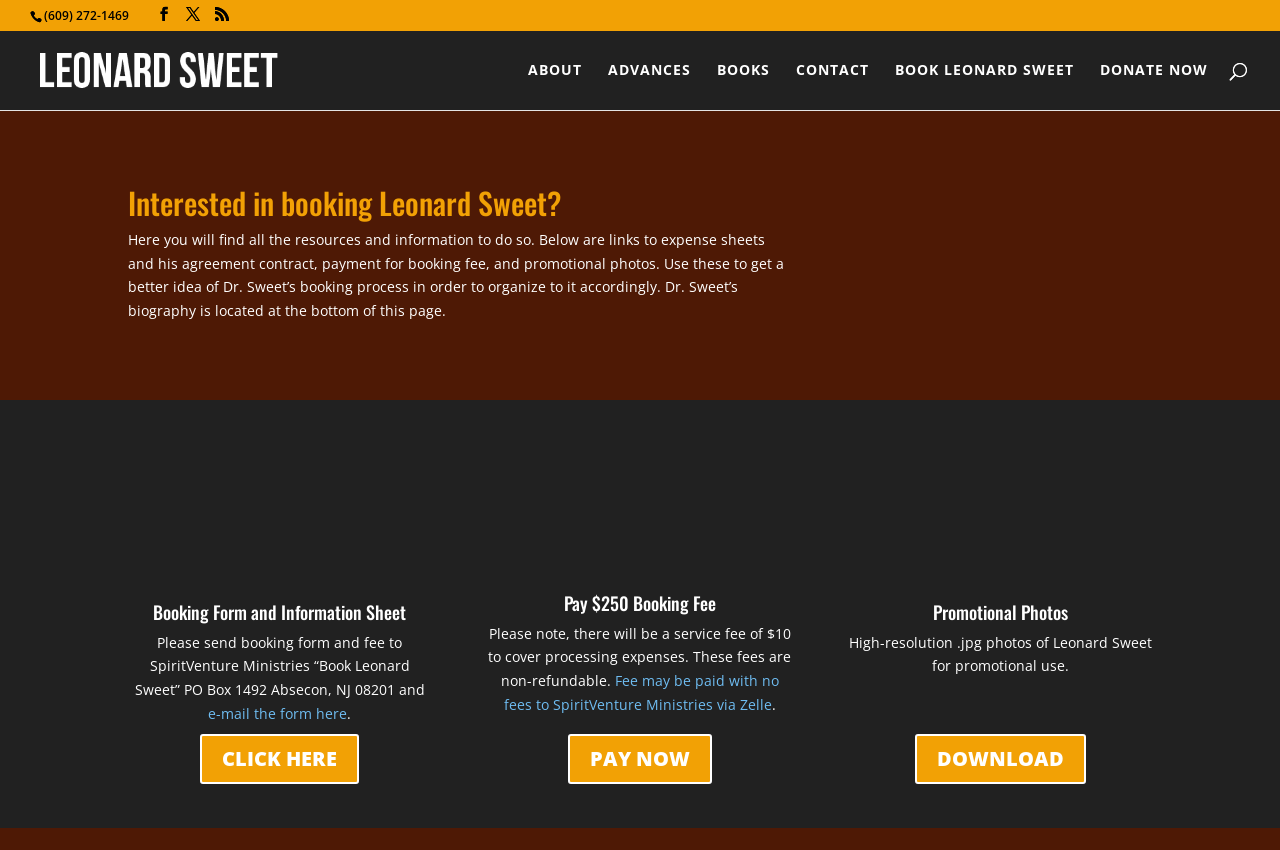What type of photos are available for promotional use?
Respond to the question with a well-detailed and thorough answer.

I found the type of photos by reading the StaticText element that says 'High-resolution.jpg photos of Leonard Sweet for promotional use.' which is located below the 'Promotional Photos' link.